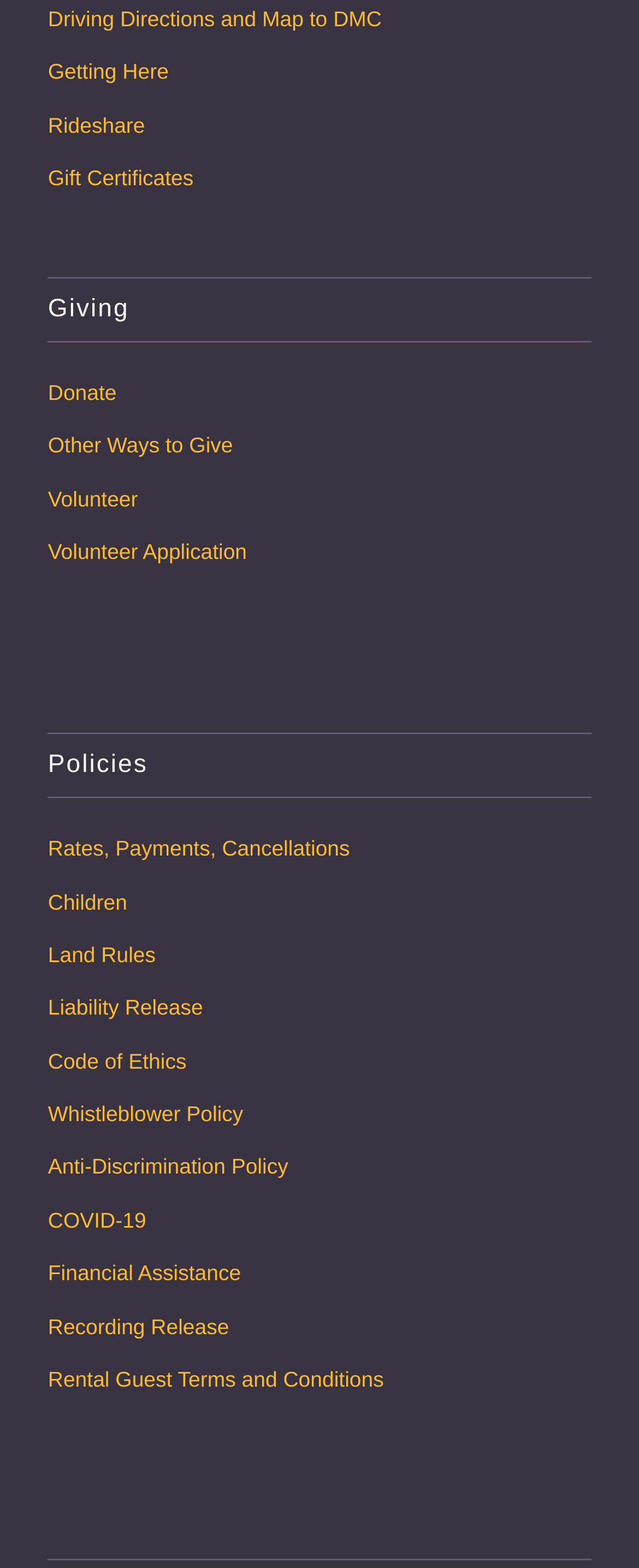Specify the bounding box coordinates for the region that must be clicked to perform the given instruction: "Check out Rideshare options".

[0.075, 0.063, 0.925, 0.097]